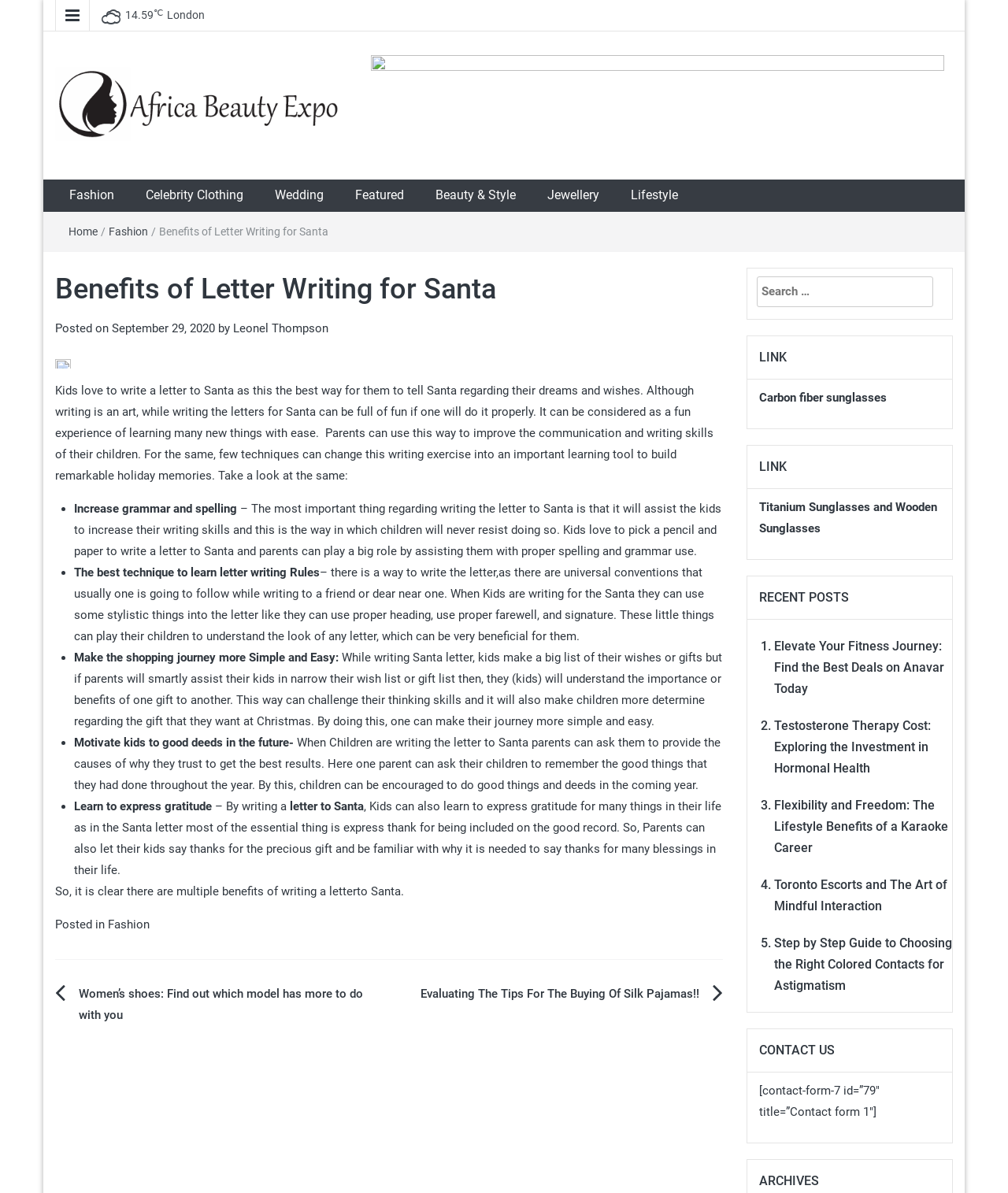Determine the bounding box coordinates of the element that should be clicked to execute the following command: "Read the post about Women’s shoes".

[0.078, 0.827, 0.36, 0.857]